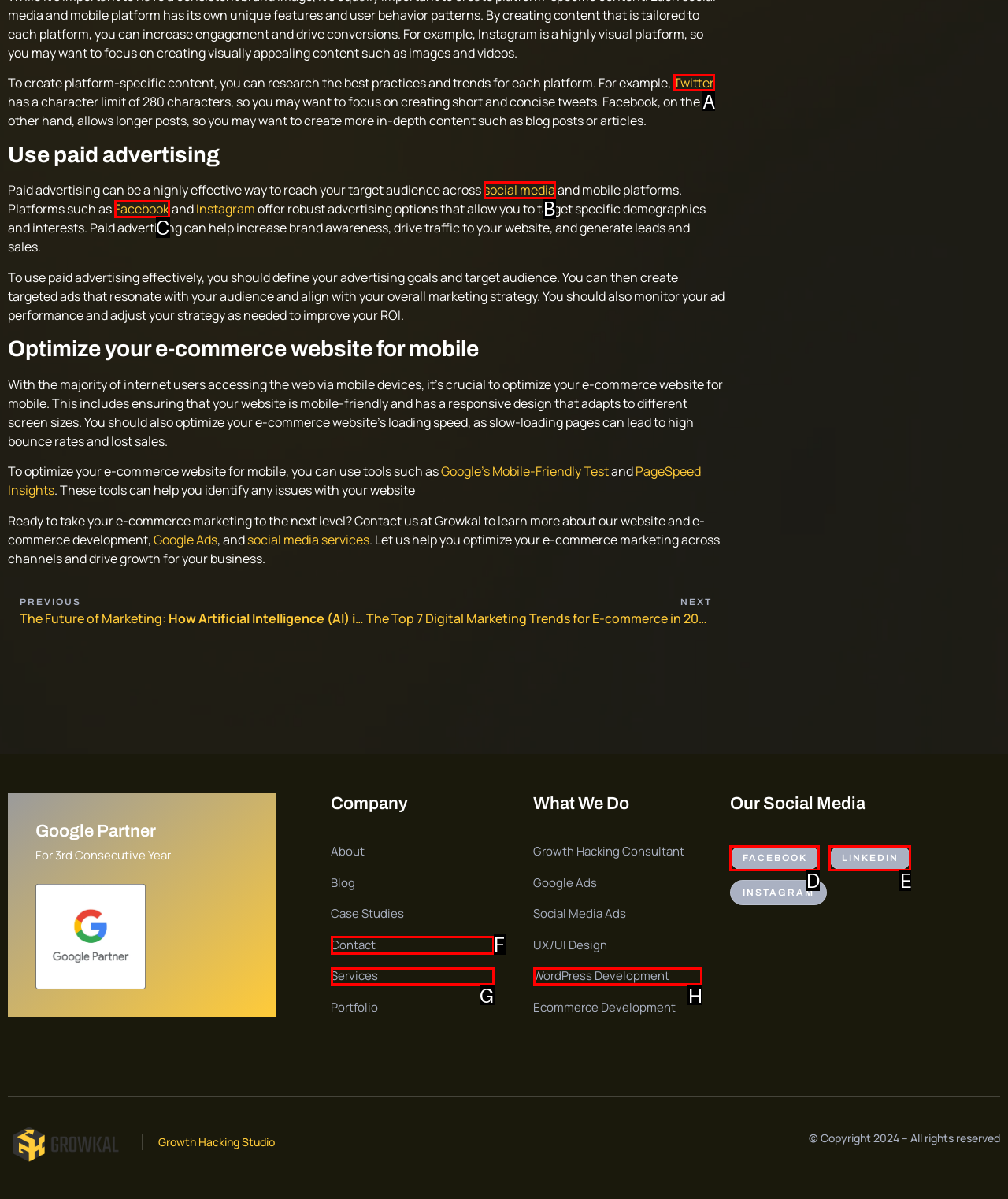Please indicate which HTML element to click in order to fulfill the following task: Post a reply Respond with the letter of the chosen option.

None